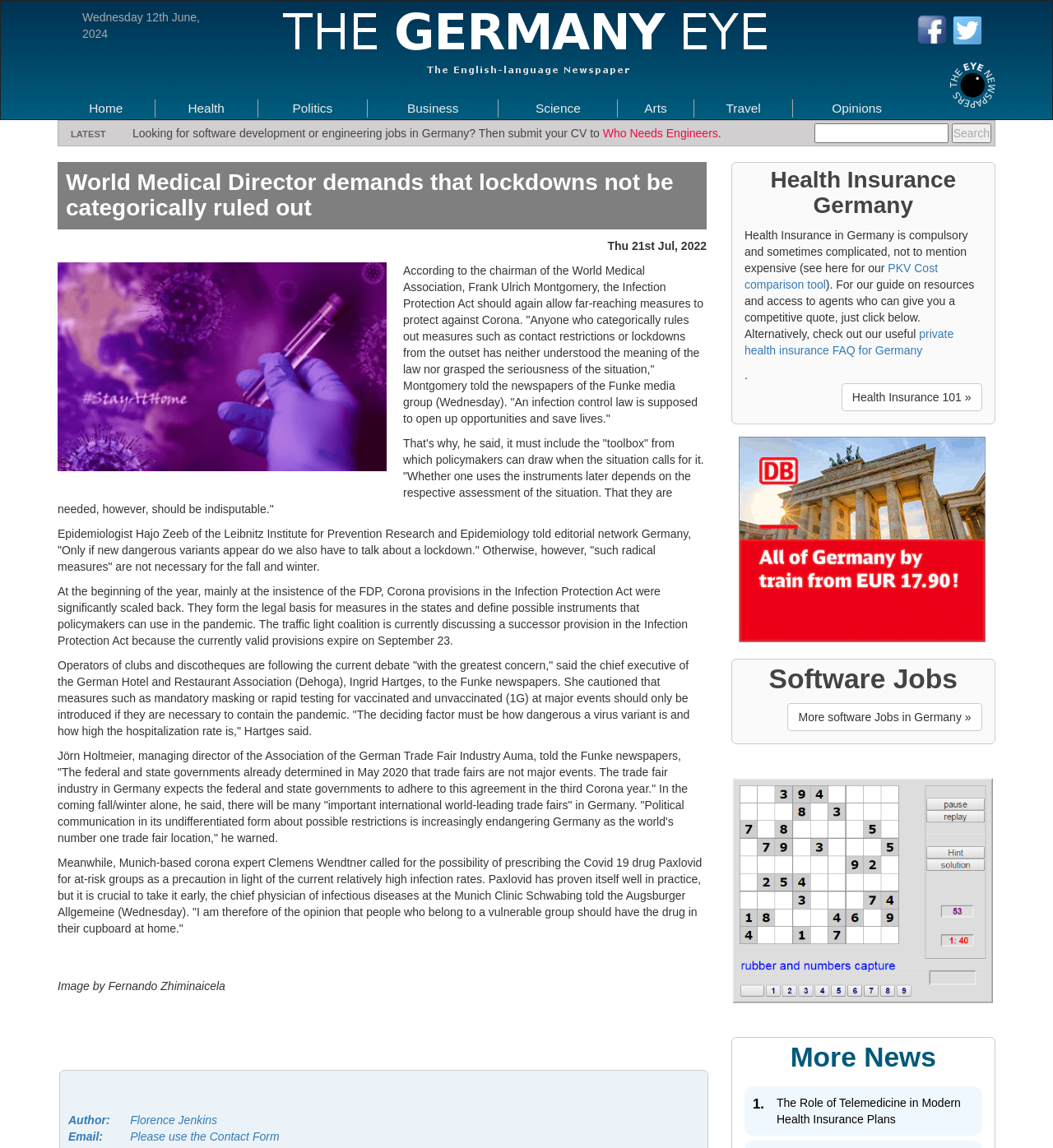Select the bounding box coordinates of the element I need to click to carry out the following instruction: "Search for something".

[0.773, 0.107, 0.901, 0.125]